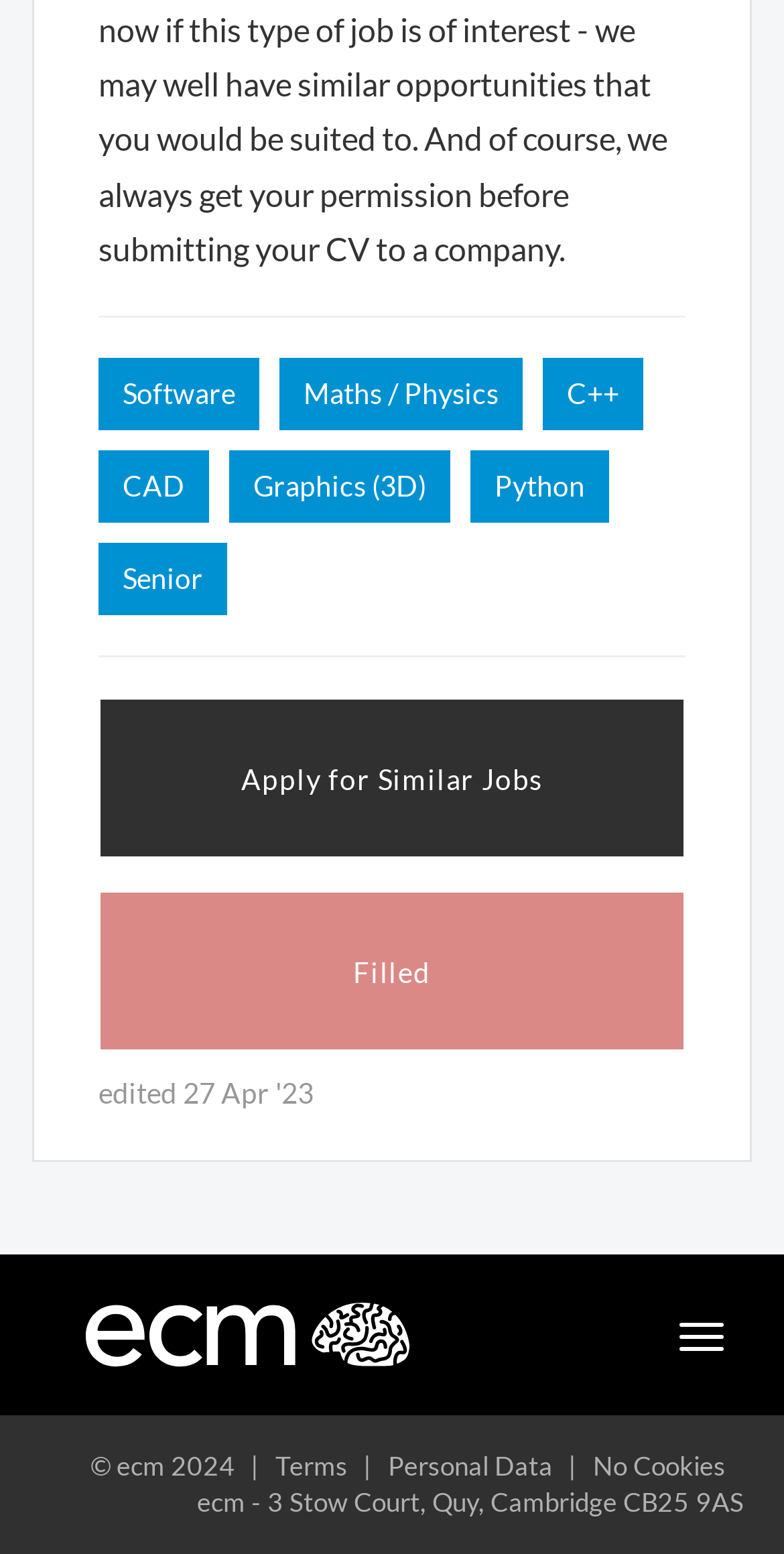Provide the bounding box coordinates for the UI element that is described by this text: "Personal Data". The coordinates should be in the form of four float numbers between 0 and 1: [left, top, right, bottom].

[0.495, 0.933, 0.705, 0.953]